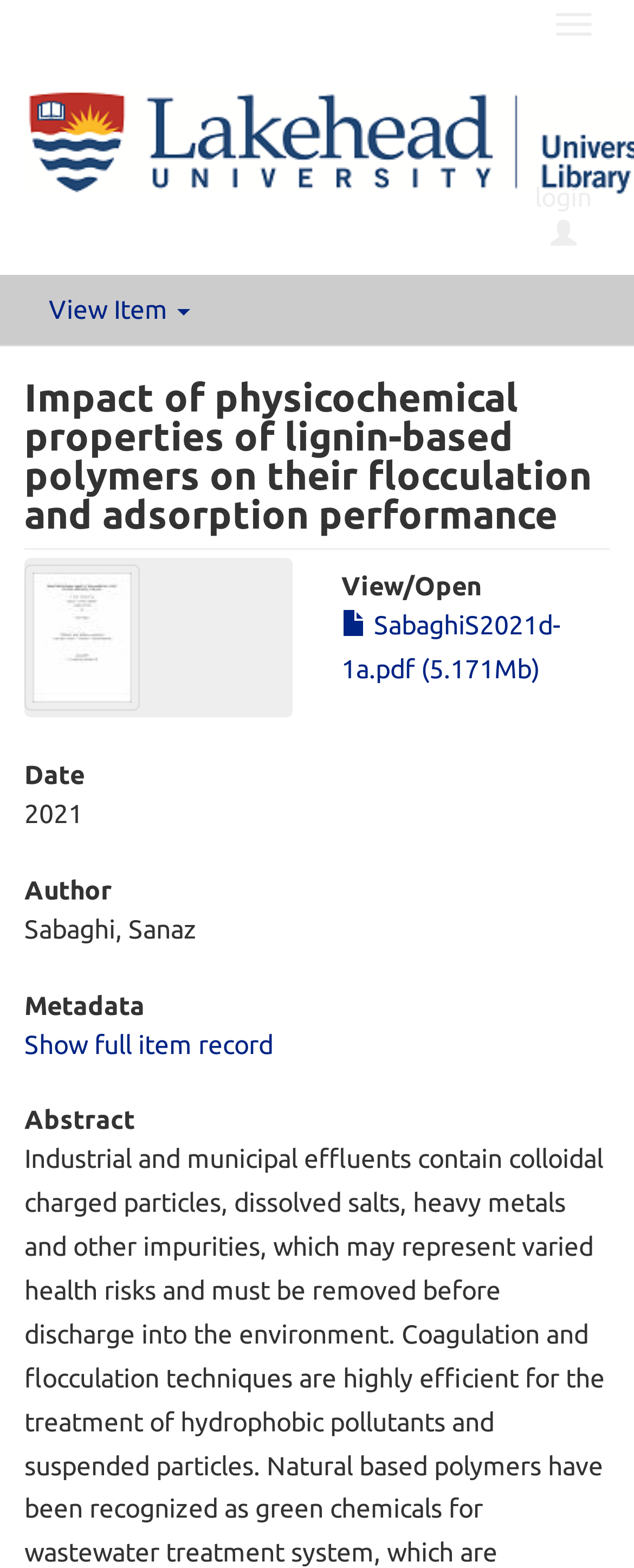Answer the question in one word or a short phrase:
What is the file size of the downloadable PDF?

5.171Mb